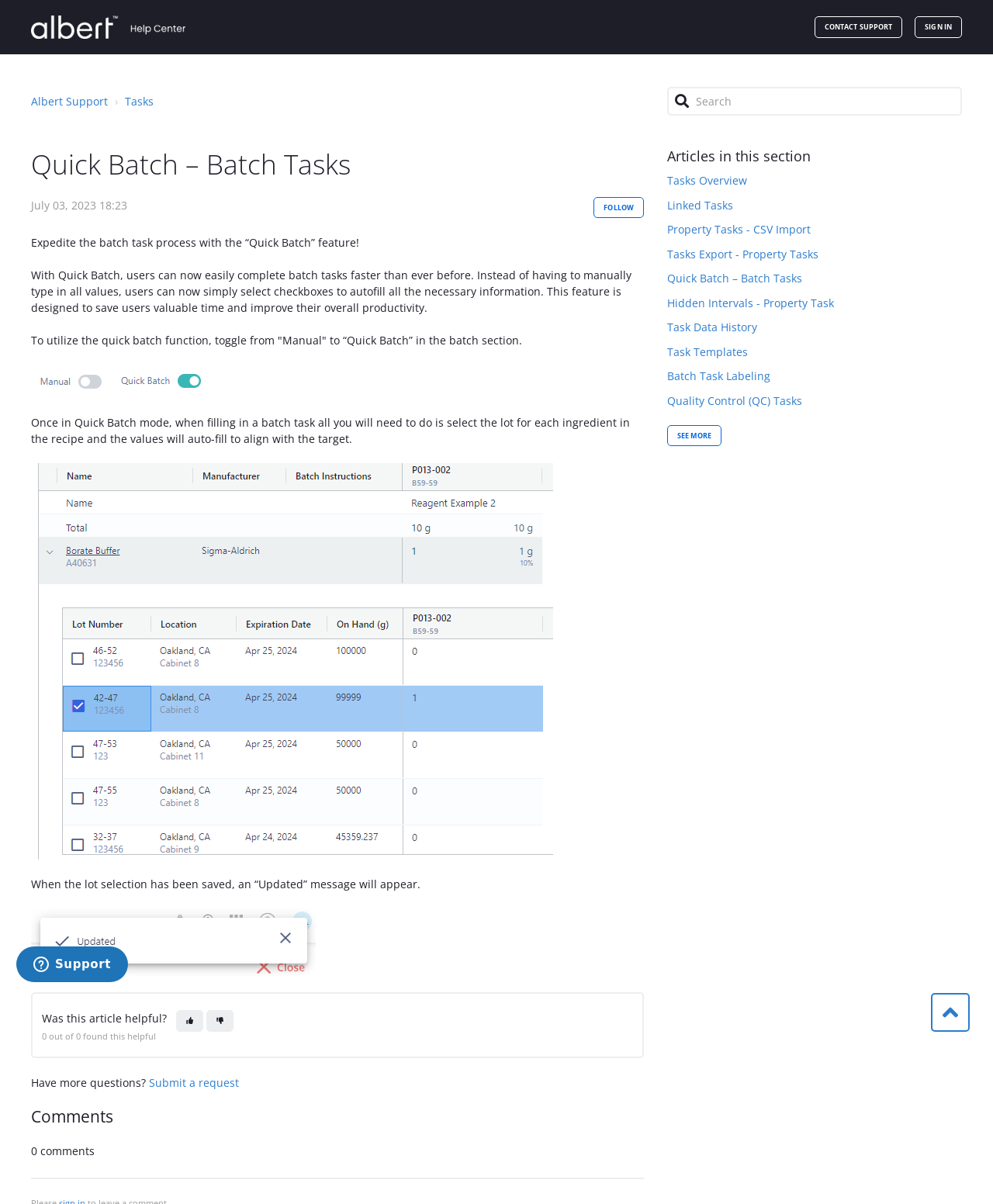Can you provide the bounding box coordinates for the element that should be clicked to implement the instruction: "Search for something"?

[0.672, 0.072, 0.969, 0.096]